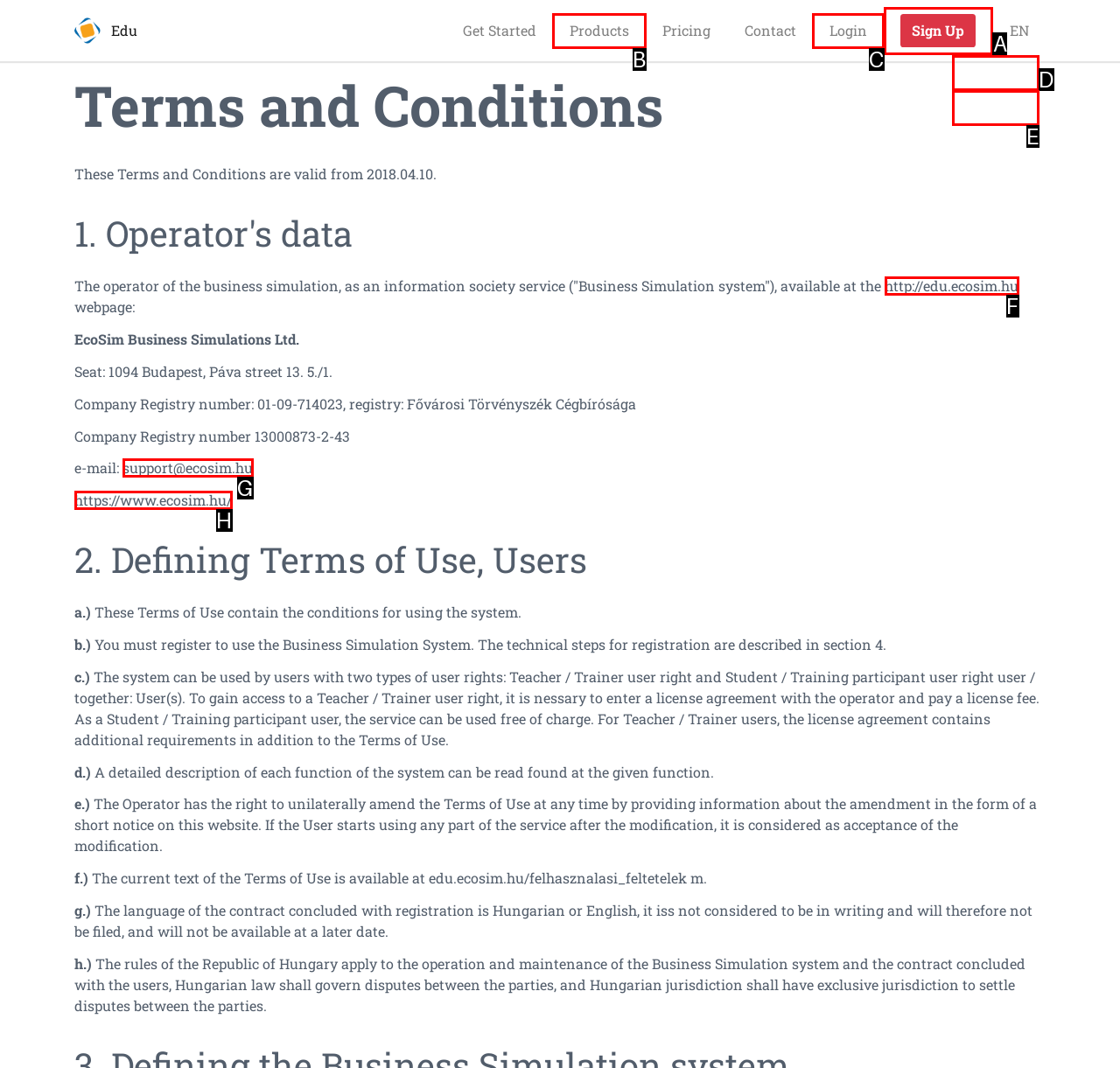Using the description: support@ecosim.hu, find the best-matching HTML element. Indicate your answer with the letter of the chosen option.

G